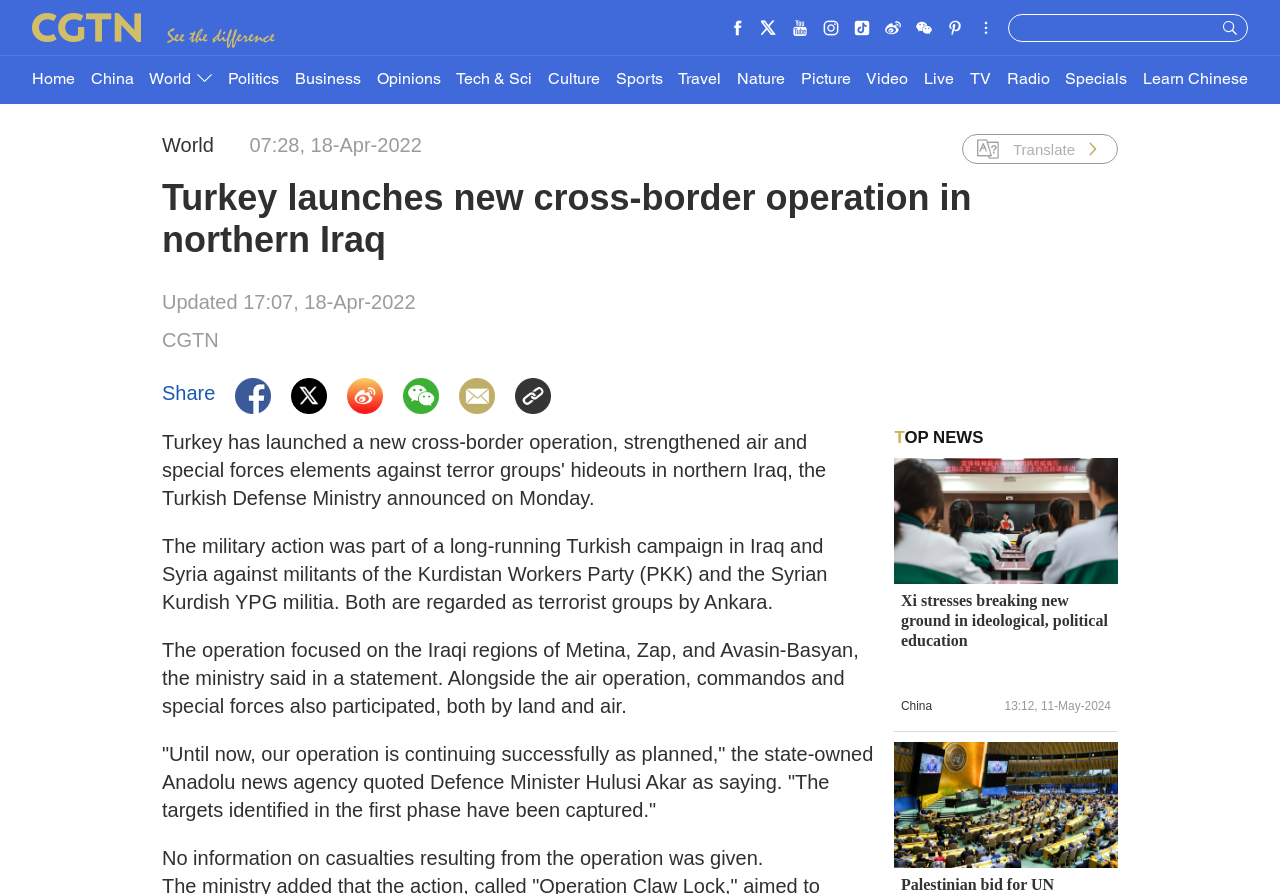What is the time of the last update of the news article?
Based on the image, answer the question in a detailed manner.

I found the answer by looking at the timestamp below the title of the news article, which indicates the time of the last update.